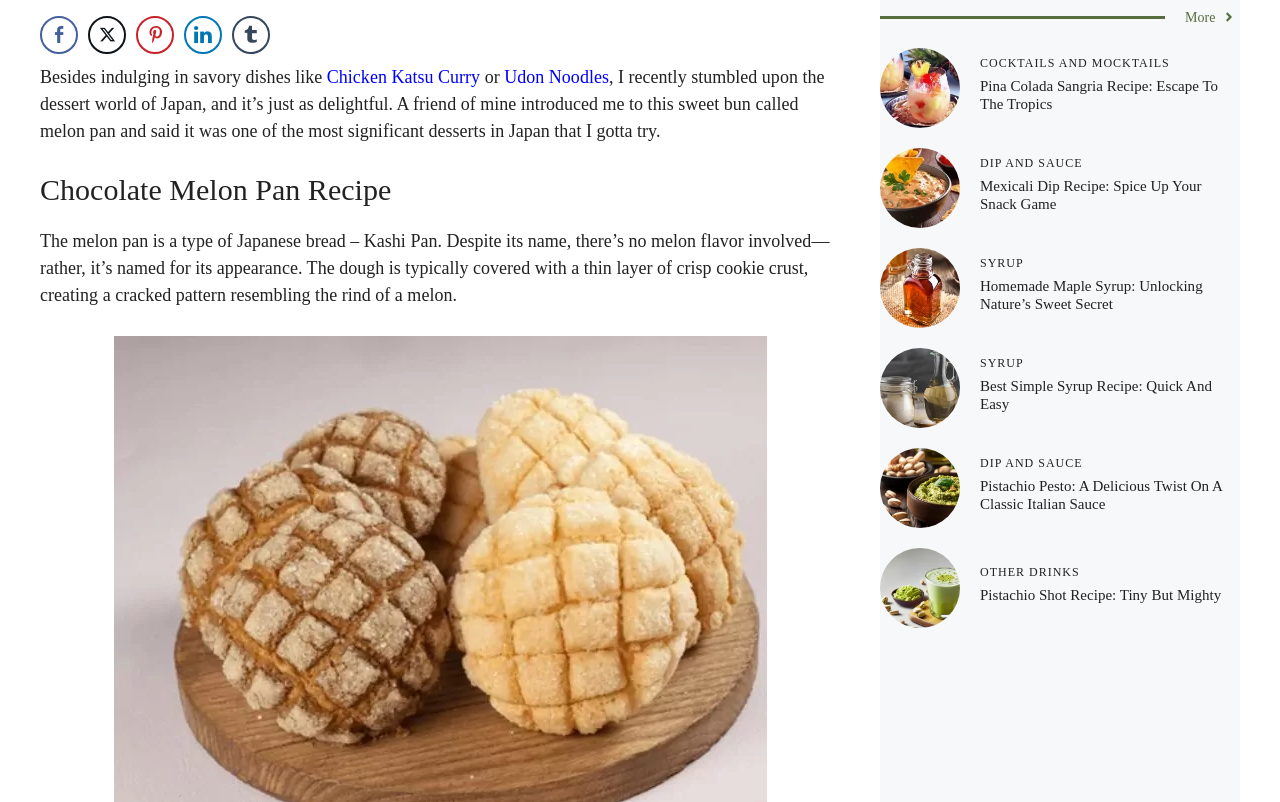Mark the bounding box of the element that matches the following description: "alt="best maple syrup"".

[0.688, 0.344, 0.75, 0.369]